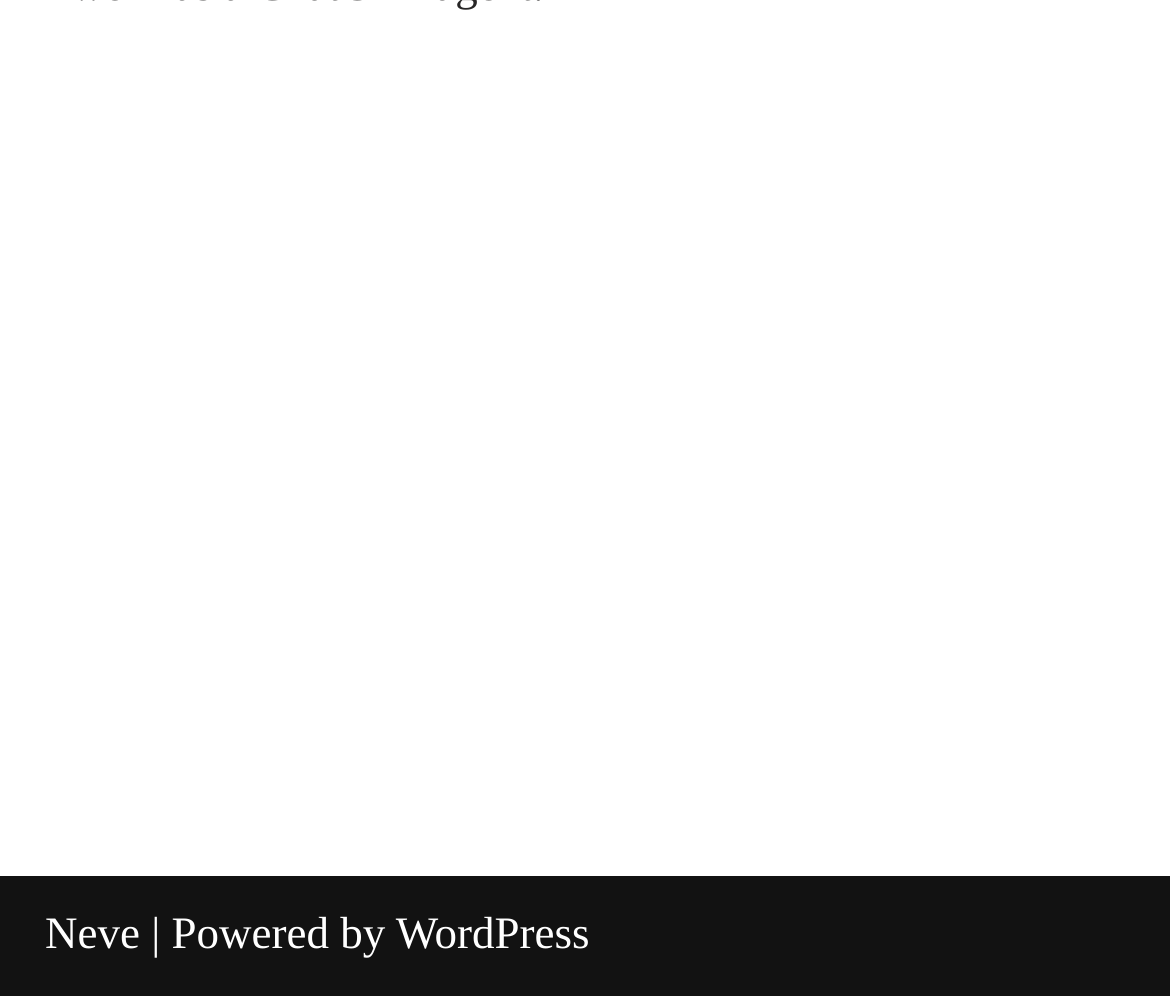Using the provided element description, identify the bounding box coordinates as (top-left x, top-left y, bottom-right x, bottom-right y). Ensure all values are between 0 and 1. Description: WordPress

[0.338, 0.916, 0.504, 0.964]